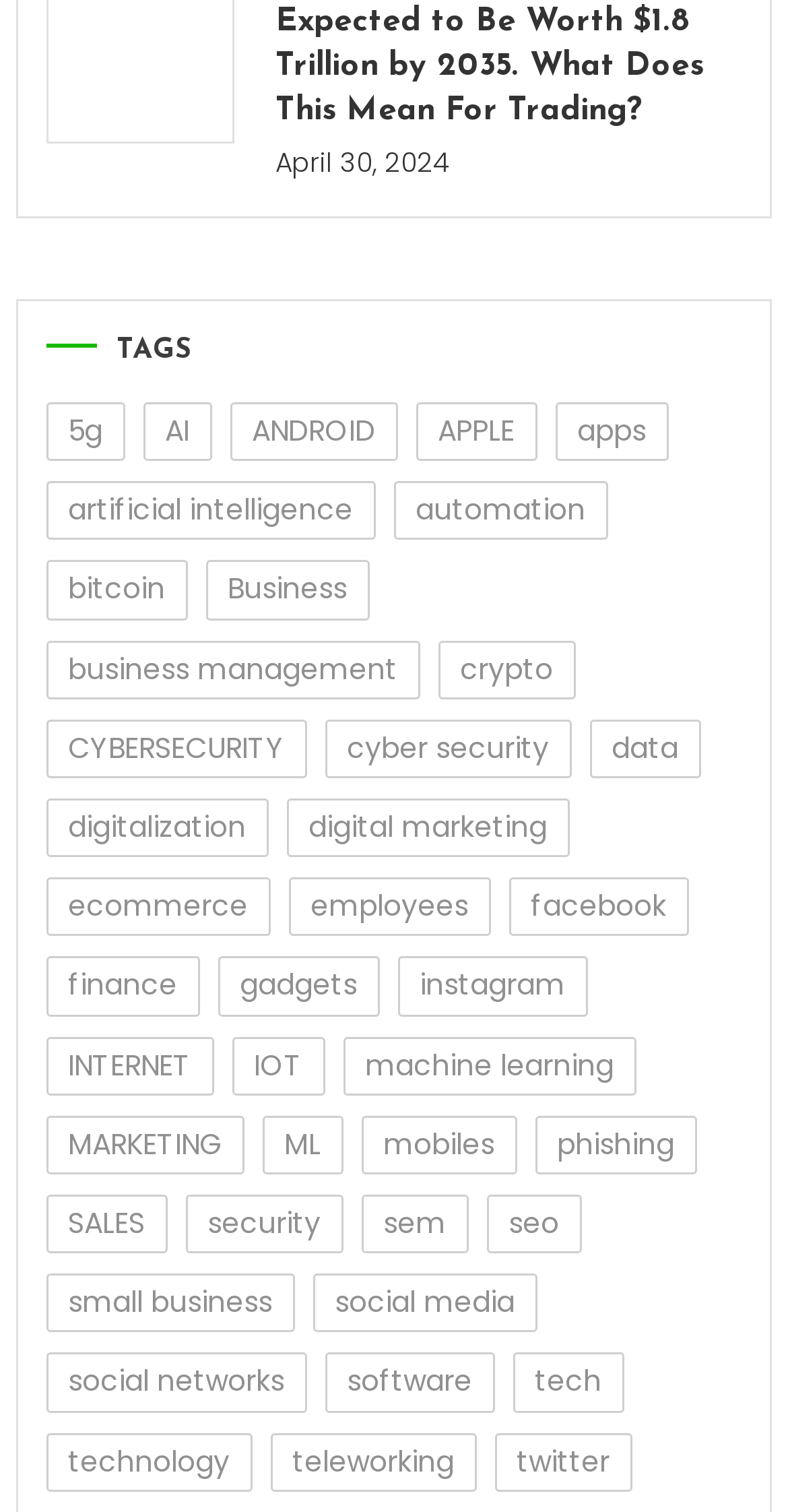Provide a one-word or brief phrase answer to the question:
What is the date mentioned at the top?

April 30, 2024